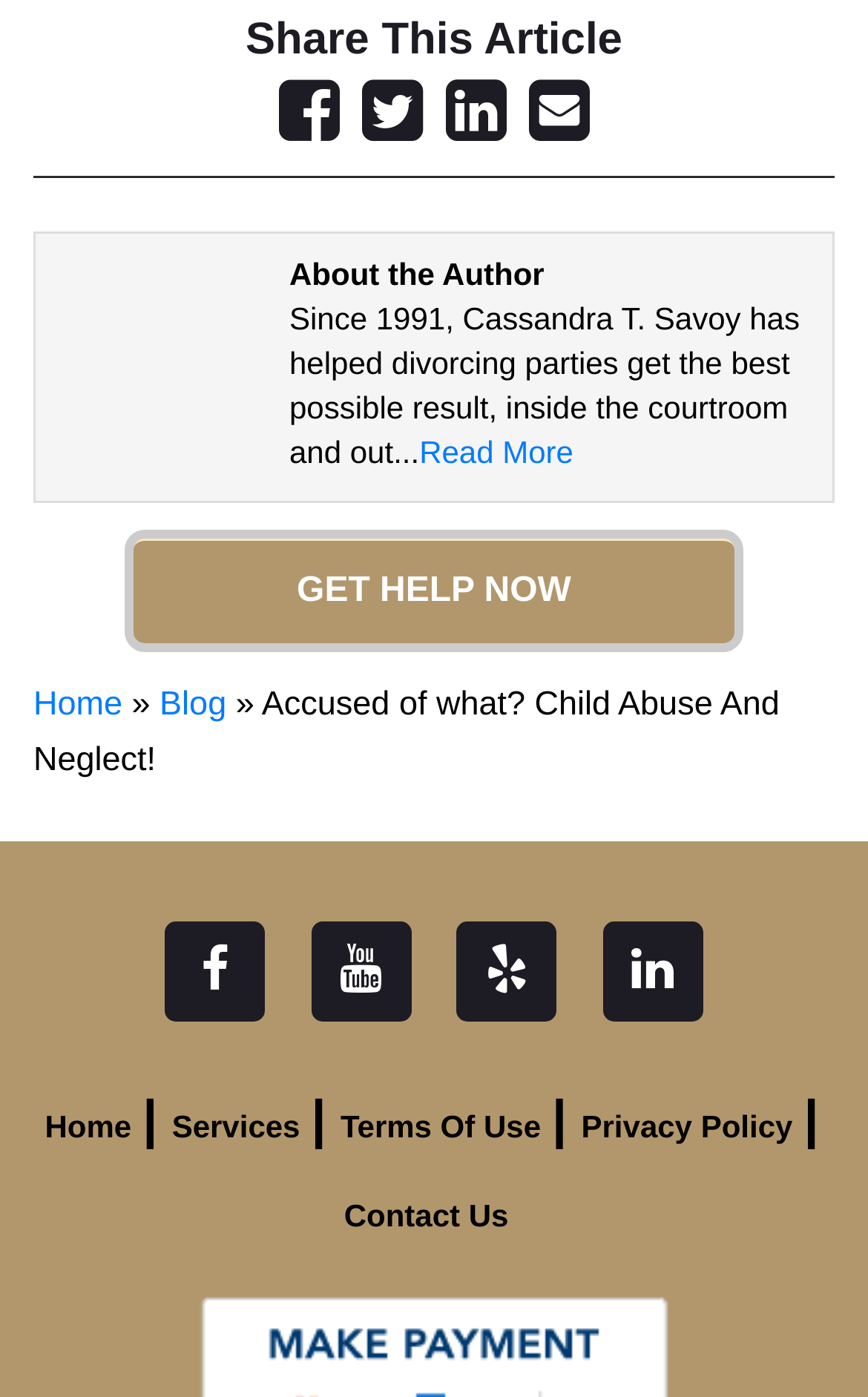Find the bounding box coordinates of the element's region that should be clicked in order to follow the given instruction: "Go to the blog". The coordinates should consist of four float numbers between 0 and 1, i.e., [left, top, right, bottom].

[0.184, 0.491, 0.261, 0.518]